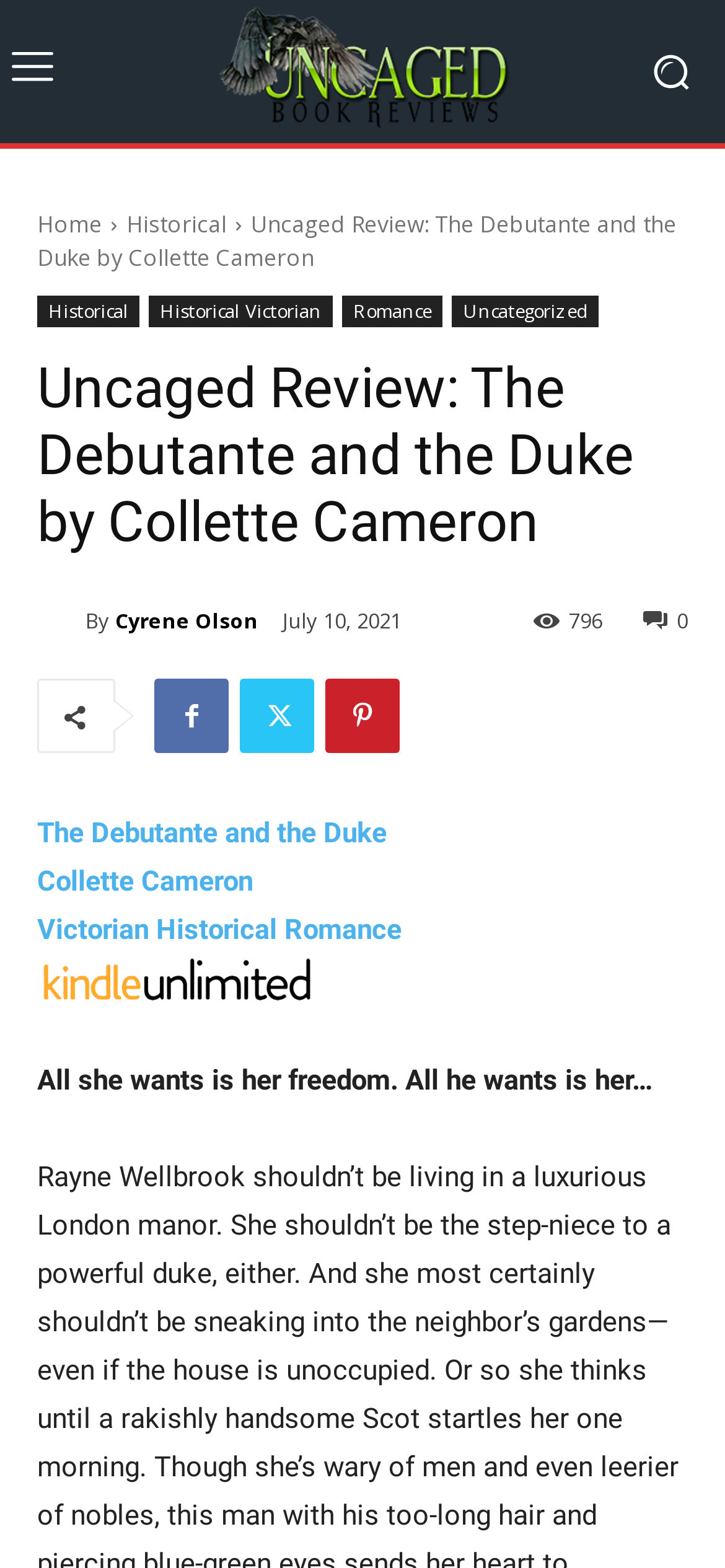Using the description: "parent_node: By title="Cyrene Olson"", determine the UI element's bounding box coordinates. Ensure the coordinates are in the format of four float numbers between 0 and 1, i.e., [left, top, right, bottom].

[0.051, 0.384, 0.118, 0.407]